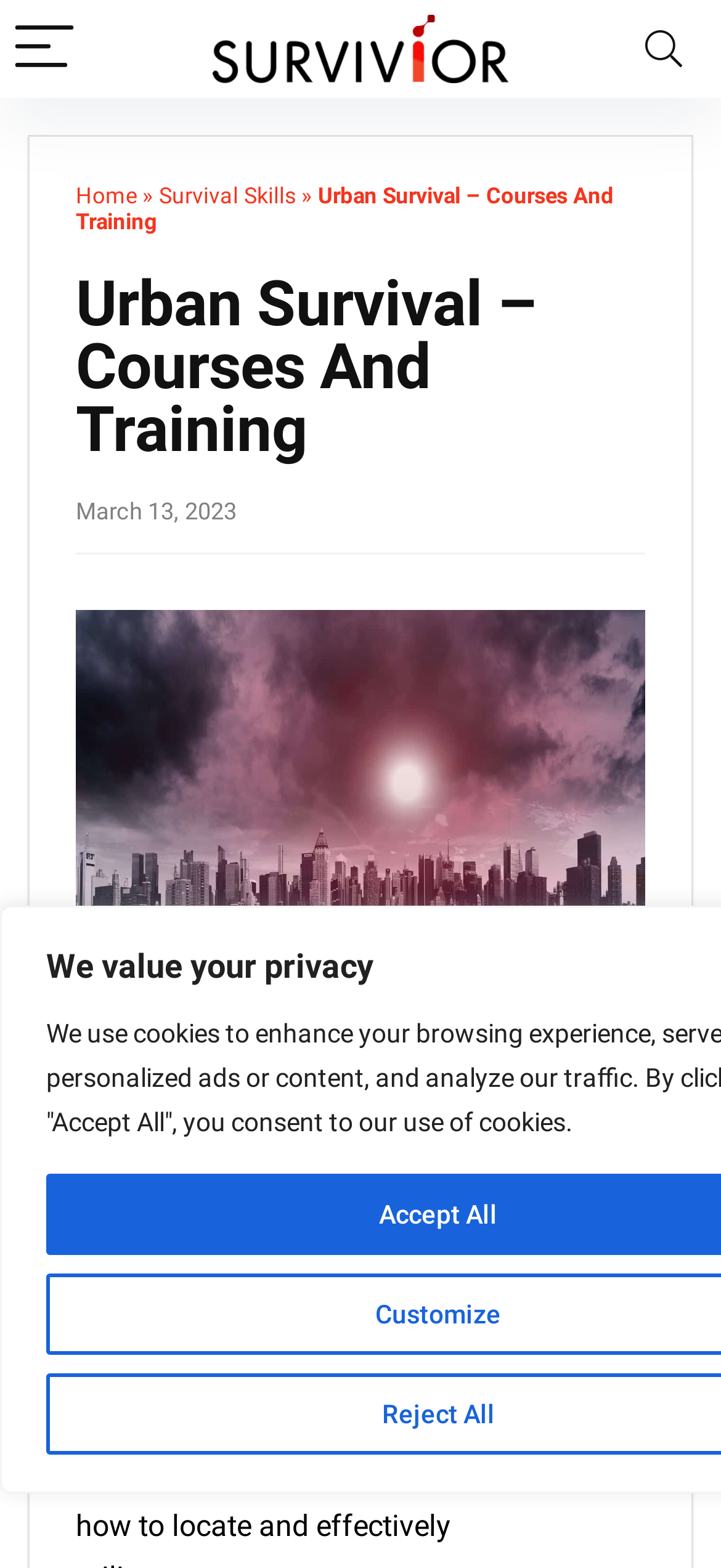Offer an extensive depiction of the webpage and its key elements.

The webpage is about Urban Survival courses and training, with a focus on equipping learners with the skills to survive in any environment. At the top left corner, there is a "Menu" button accompanied by a small image. Next to it, there is a larger image with the text "Survivior - How to survive a catastrophe". On the top right corner, there is a "Search" button.

Below the top navigation, there is a horizontal menu with links to "Home" and "Survival Skills", separated by a "»" symbol. The main title "Urban Survival – Courses And Training" is displayed prominently, followed by a heading with the same text.

On the left side of the page, there is a date "March 13, 2023" displayed. Below it, there is a large figure that takes up most of the page, containing an image related to Urban Survival courses and training.